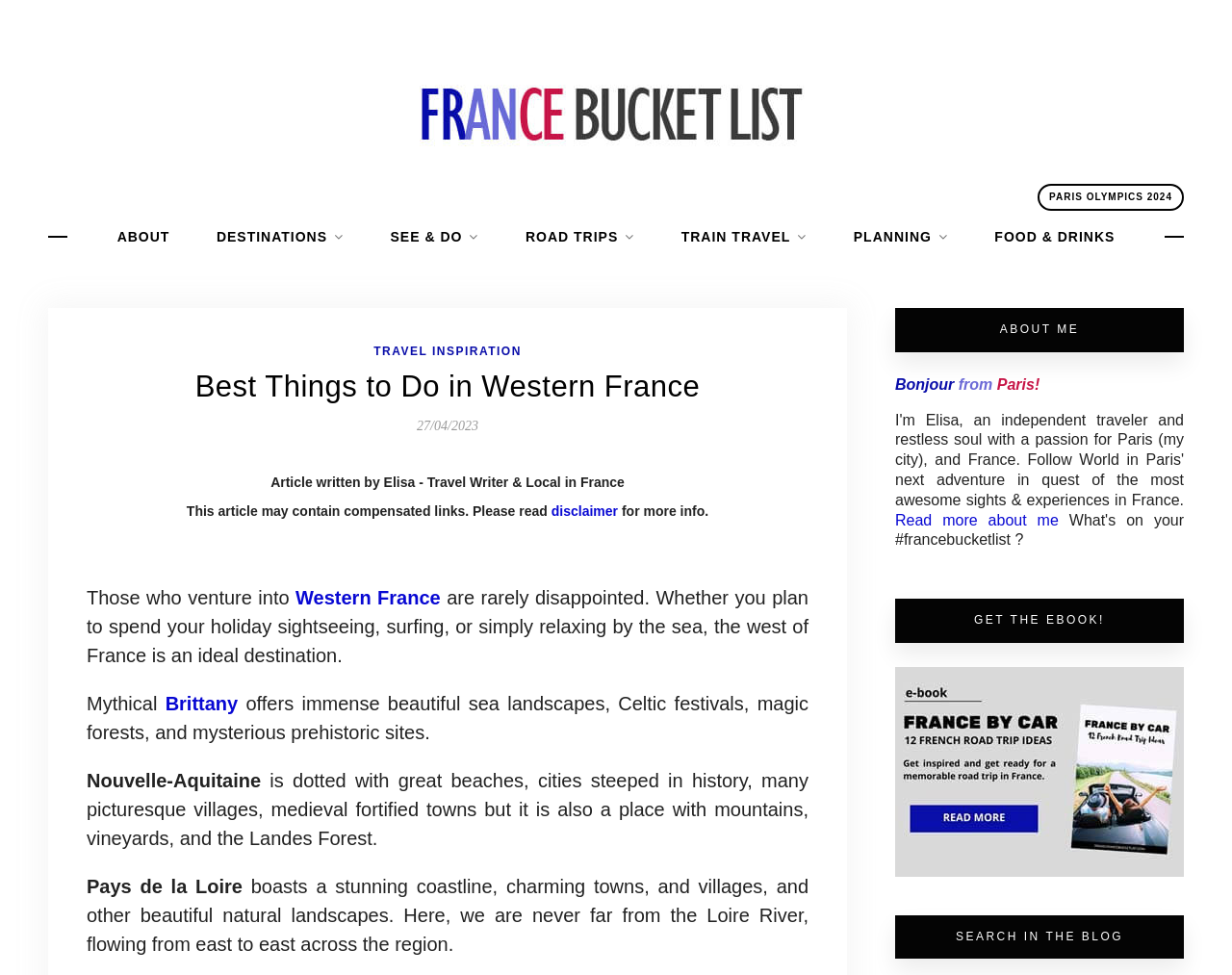Please specify the bounding box coordinates of the clickable region necessary for completing the following instruction: "Search in the blog". The coordinates must consist of four float numbers between 0 and 1, i.e., [left, top, right, bottom].

[0.727, 0.939, 0.961, 0.984]